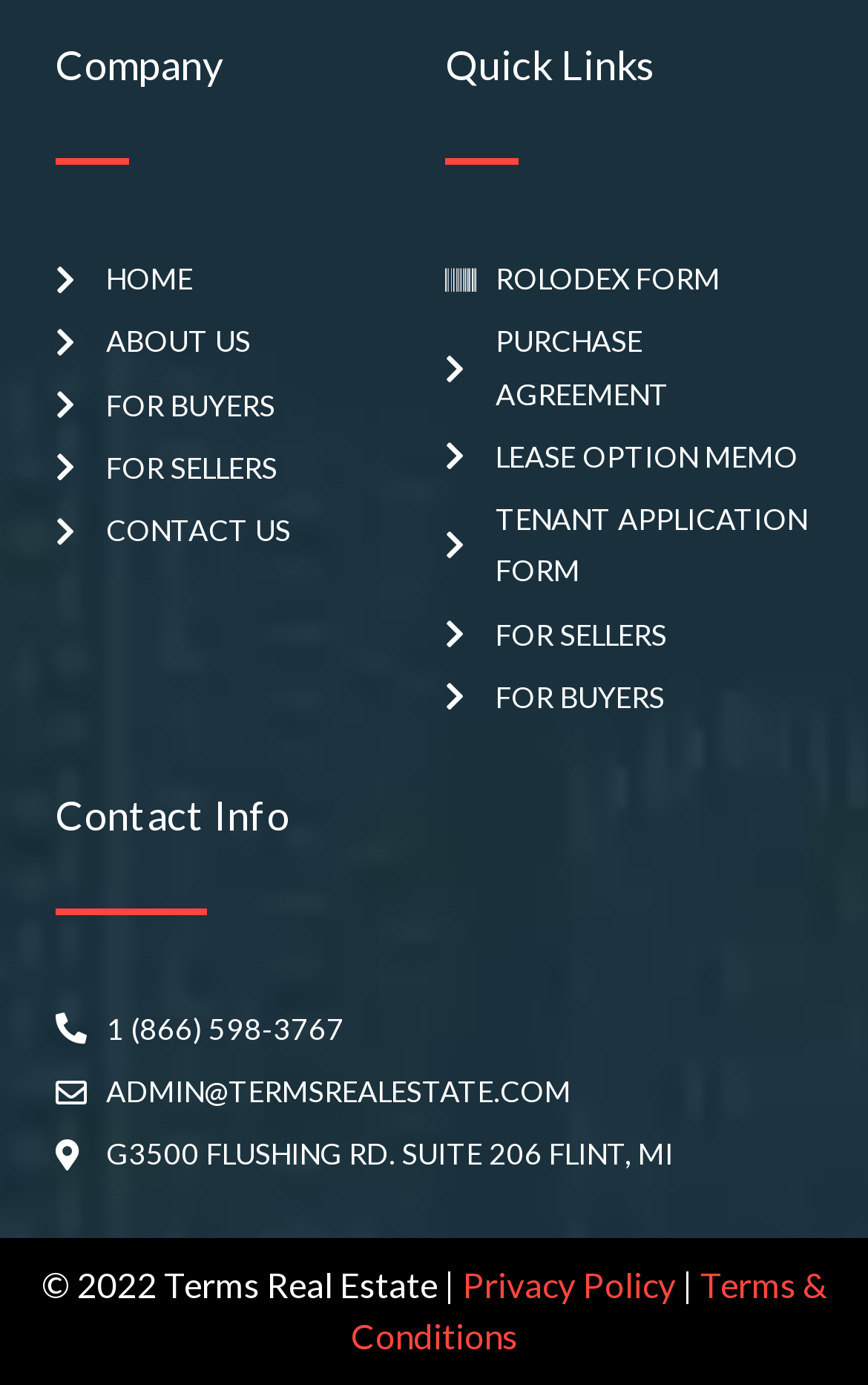Refer to the image and provide an in-depth answer to the question:
What is the address of the company?

The address of the company is obtained from the static text element 'G3500 FLUSHING RD. SUITE 206 FLINT, MI' under the heading element 'Contact Info', which suggests that it is the physical address of the company.